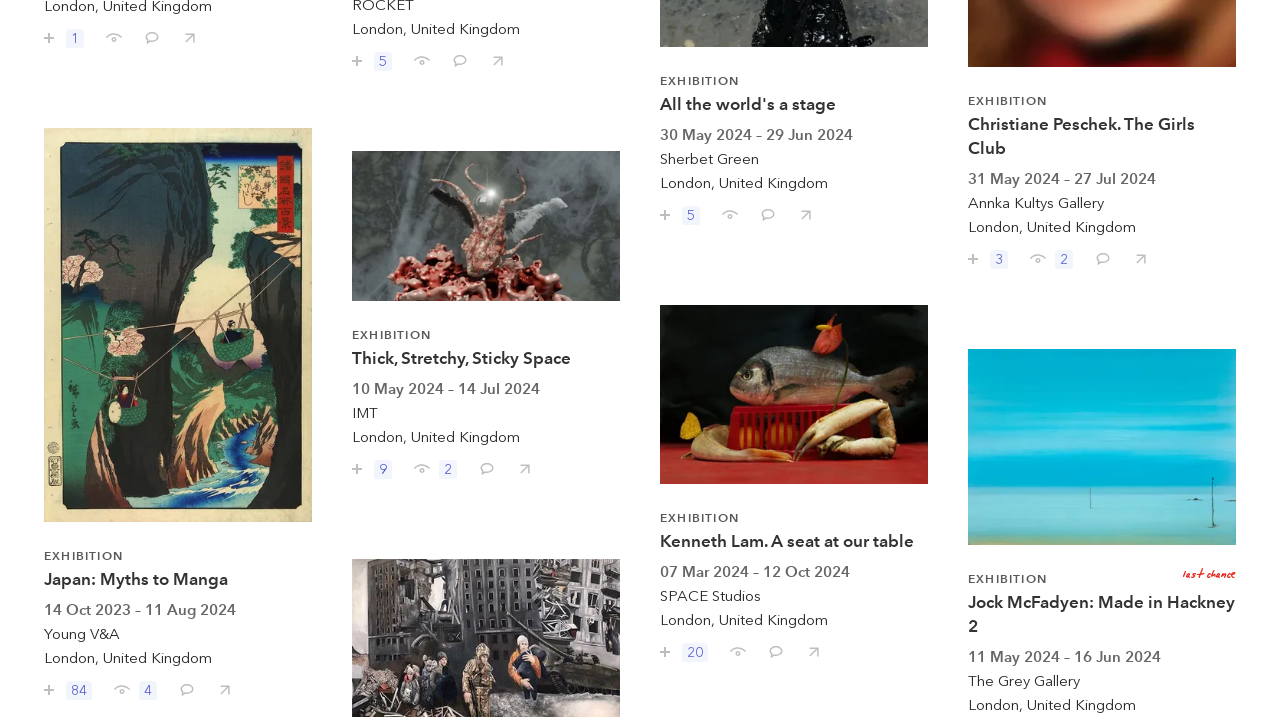Please identify the bounding box coordinates of the area that needs to be clicked to fulfill the following instruction: "Comment on Japan: Myths to Manga."

[0.13, 0.934, 0.152, 0.976]